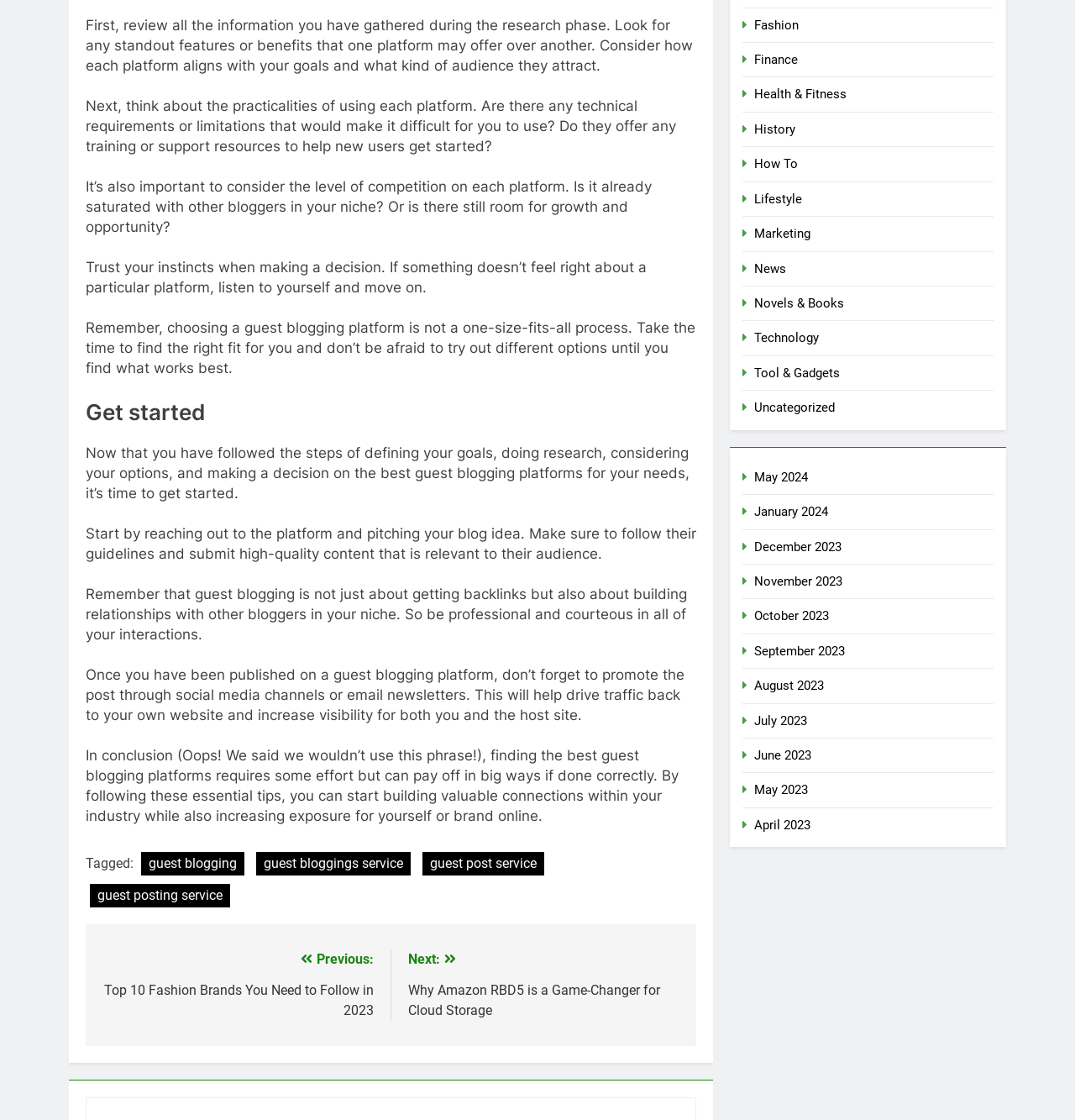Locate the bounding box coordinates of the clickable region to complete the following instruction: "Explore the 'Technology' topic."

[0.702, 0.295, 0.762, 0.309]